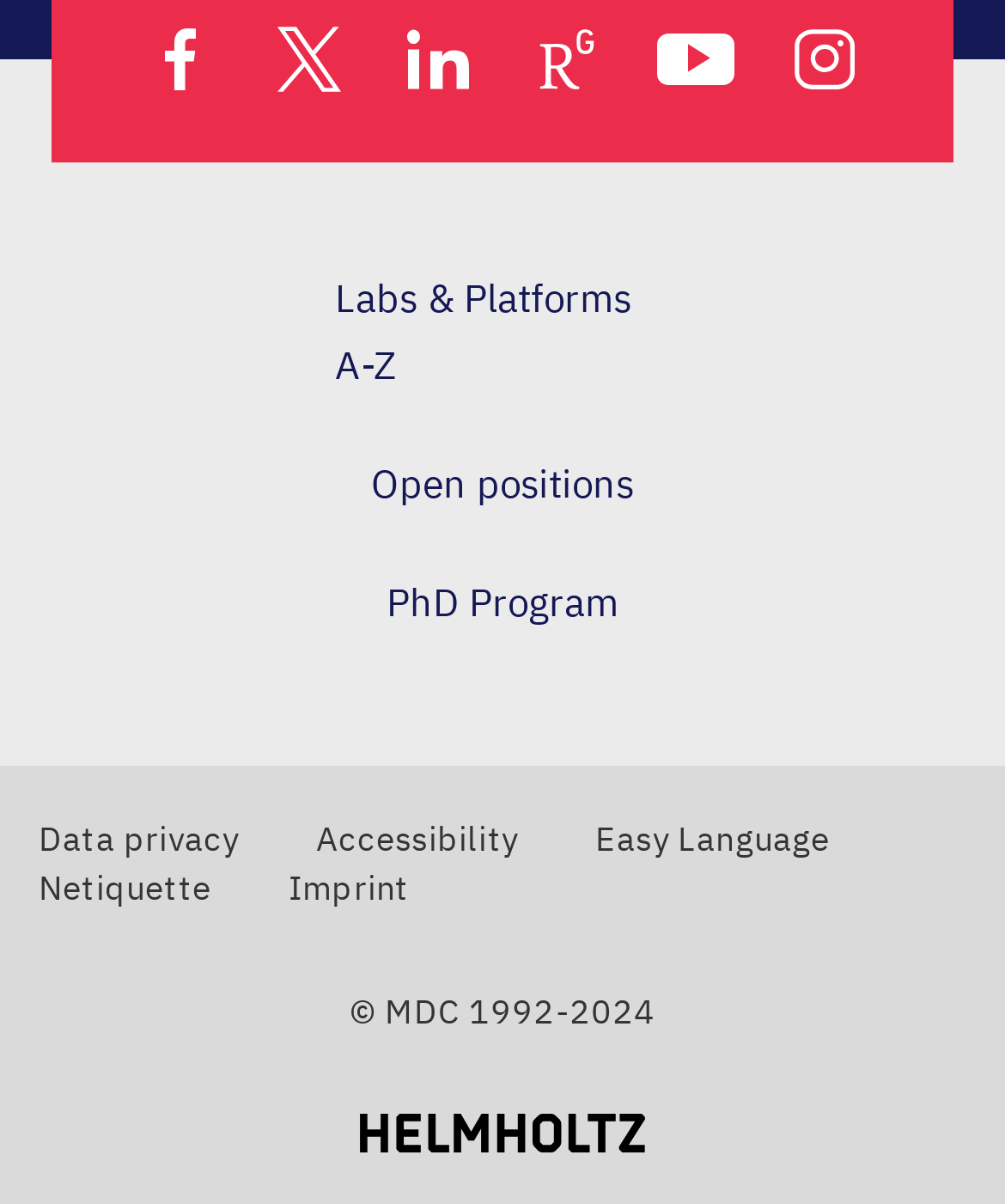Identify the bounding box coordinates of the region that needs to be clicked to carry out this instruction: "Explore PhD Program". Provide these coordinates as four float numbers ranging from 0 to 1, i.e., [left, top, right, bottom].

[0.385, 0.48, 0.615, 0.521]